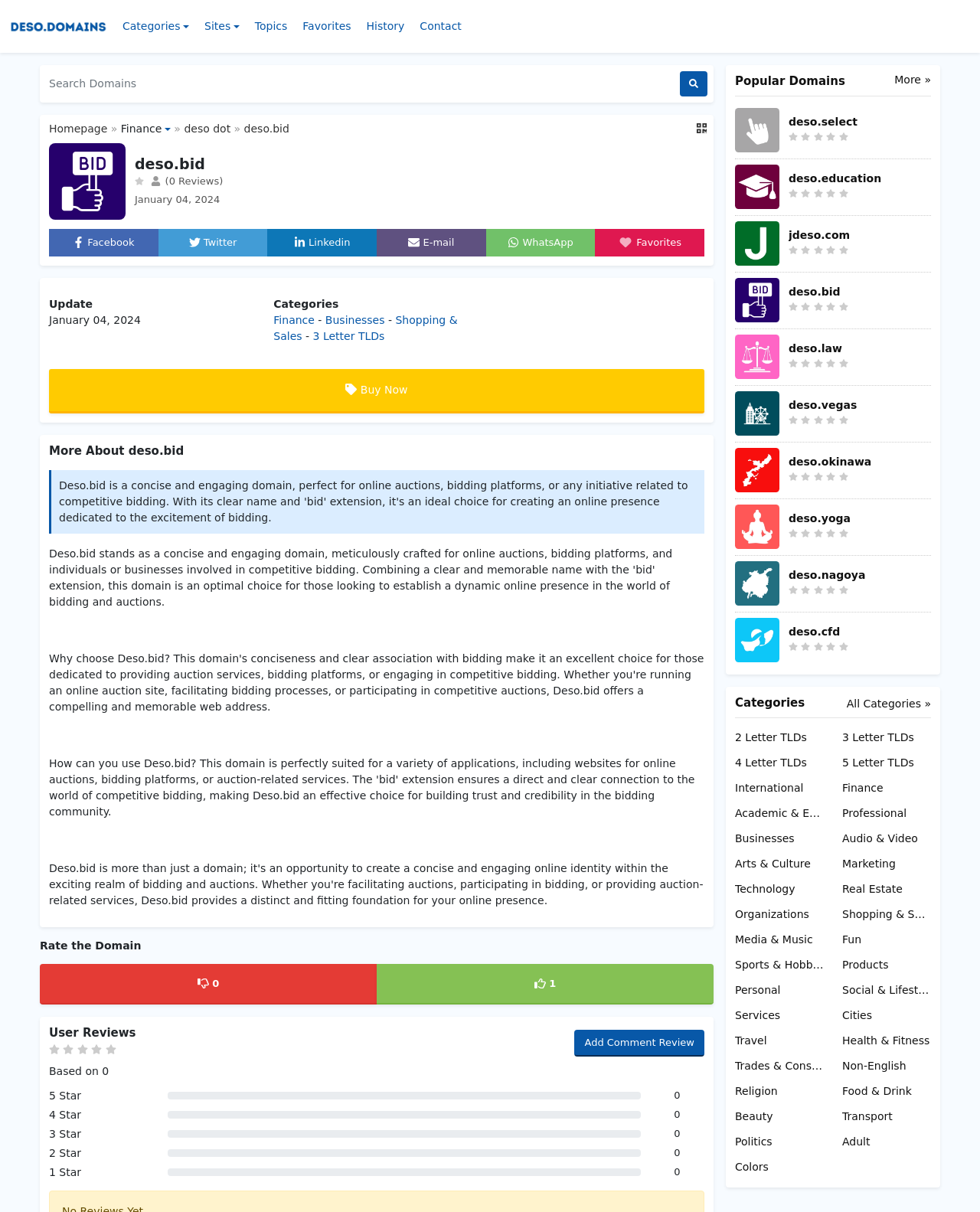Produce a meticulous description of the webpage.

The webpage is about the domain "deso.bid" and its features. At the top, there is a main navigation menu with links to "Categories", "Sites", "Topics", "Favorites", "History", and "Contact". Below the navigation menu, there is a search box with a "Search" button. 

To the right of the search box, there is an image and a link to the "Homepage". Next to the link, there is a button labeled "Finance" with a dropdown menu. Below the button, there are links to "deso dot" and "deso.bid" with an image of the domain logo. 

The main content of the page is about the domain "deso.bid", with a heading and a brief description. There are also social media links to Facebook, Twitter, Linkedin, and Email, each with an icon. 

Below the social media links, there are buttons to update and favorite the domain. There is also a section with categories, including "Finance", "Businesses", "Shopping & Sales", and "3 Letter TLDs". 

Further down the page, there is a "Buy Now" button and a section titled "More About deso.bid". Below this section, there is a rating system where users can rate the domain from 0 to 5 stars. There is also a link to add a comment or review. 

The page also features a section for user reviews, with a heading and a series of images. Below the user reviews, there are links to popular domains, including "deso.select" and "deso.education", each with an image and a brief description.